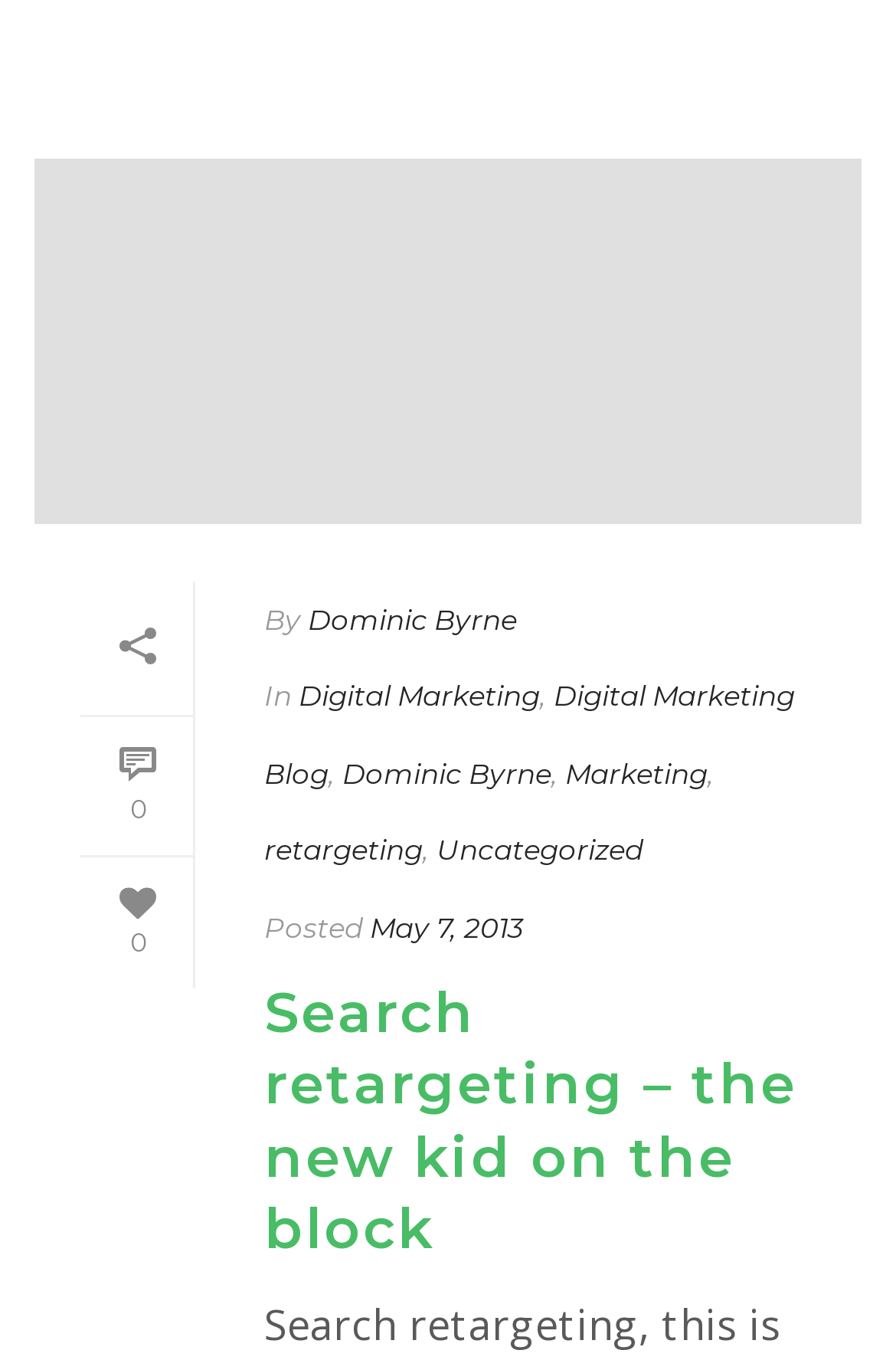Identify the bounding box of the HTML element described here: "Dominic Byrne". Provide the coordinates as four float numbers between 0 and 1: [left, top, right, bottom].

[0.344, 0.443, 0.577, 0.468]